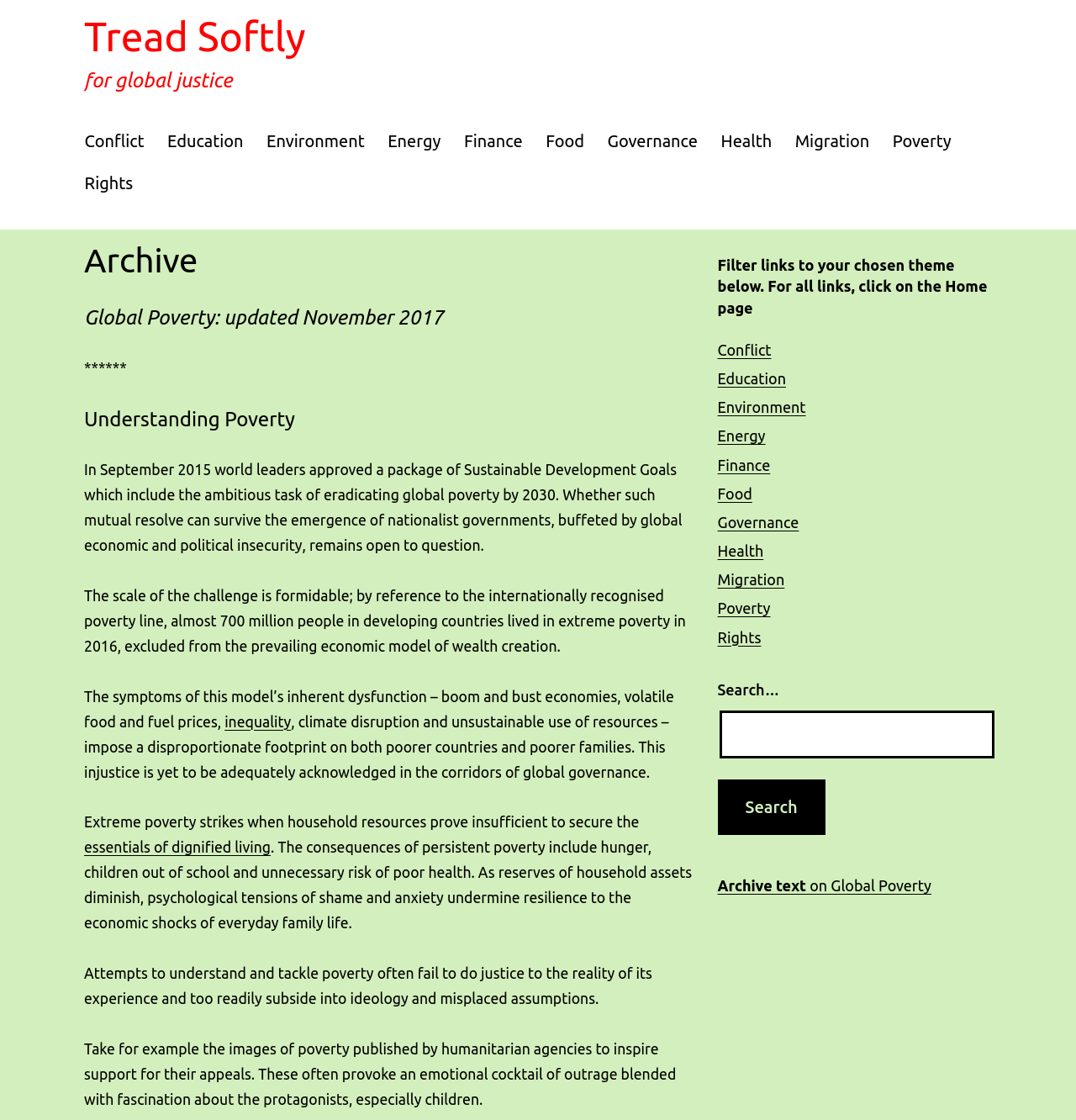What are the themes that can be filtered on the webpage?
By examining the image, provide a one-word or phrase answer.

Conflict, Education, Environment, etc.